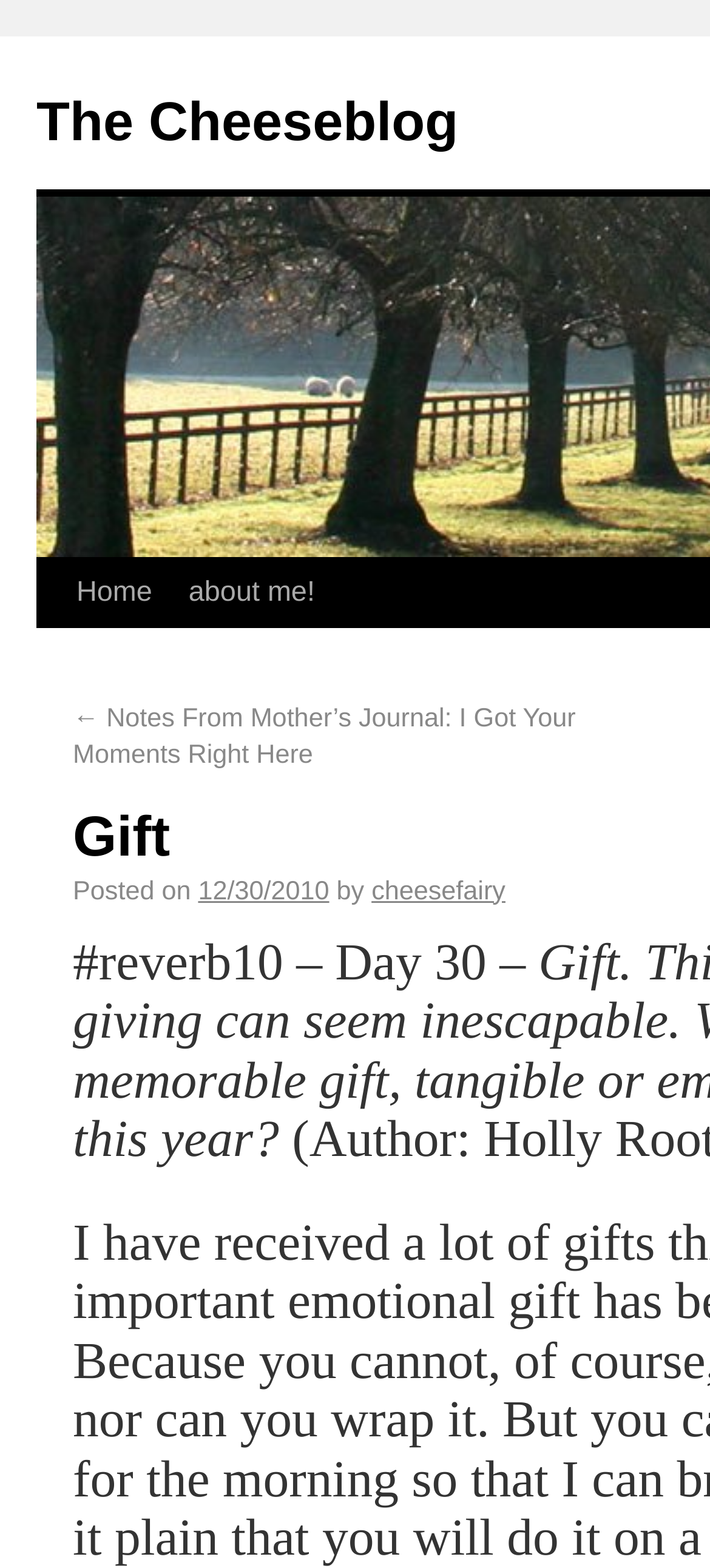Find the bounding box of the UI element described as: "Geek / Gamer". The bounding box coordinates should be given as four float values between 0 and 1, i.e., [left, top, right, bottom].

None